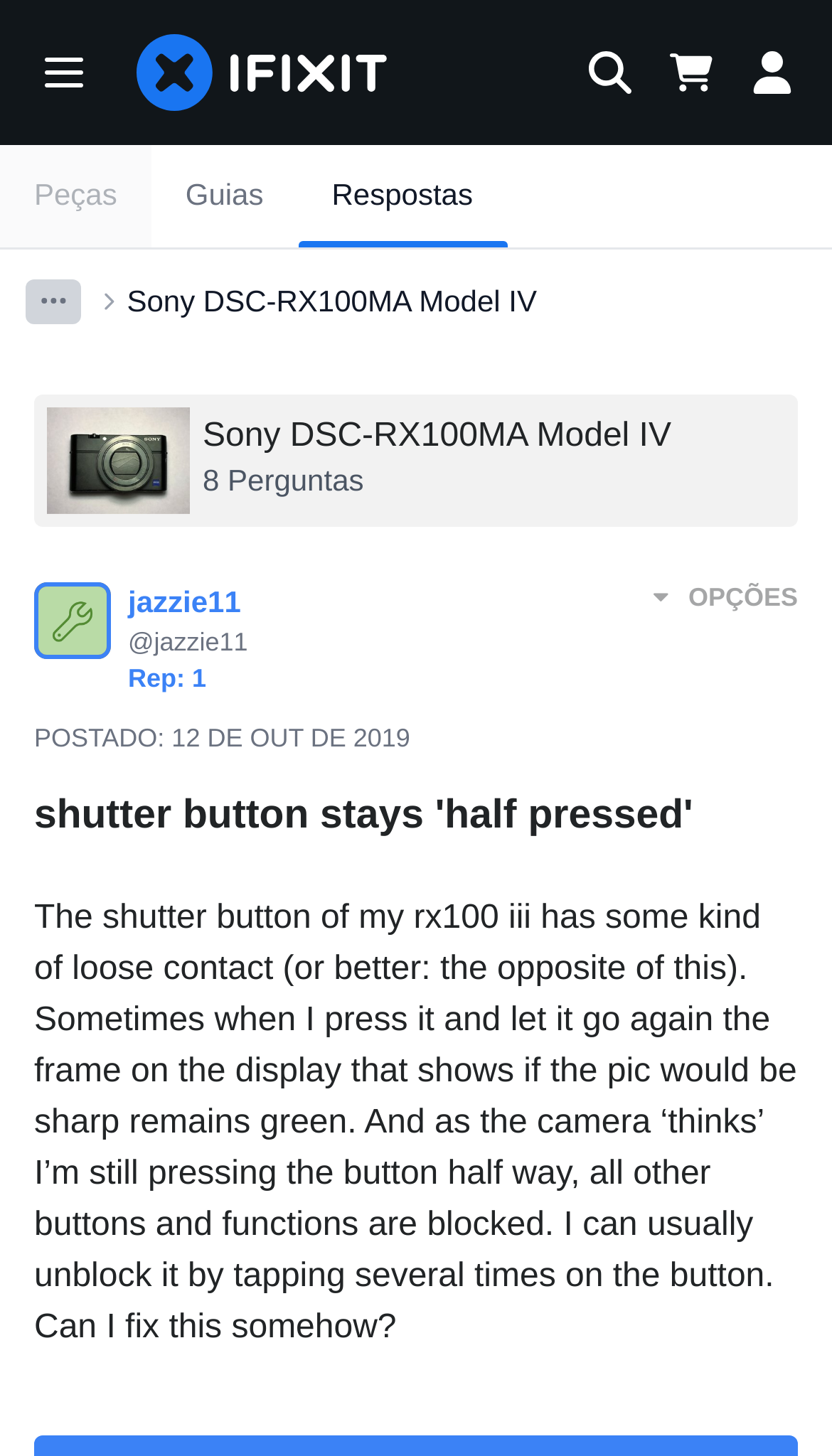When was the question posted?
Offer a detailed and exhaustive answer to the question.

The date when the question was posted can be found in the text 'POSTADO: 12 DE OUT DE 2019' on the page. This text is located near the top of the page and indicates that the question was posted on October 12, 2019.